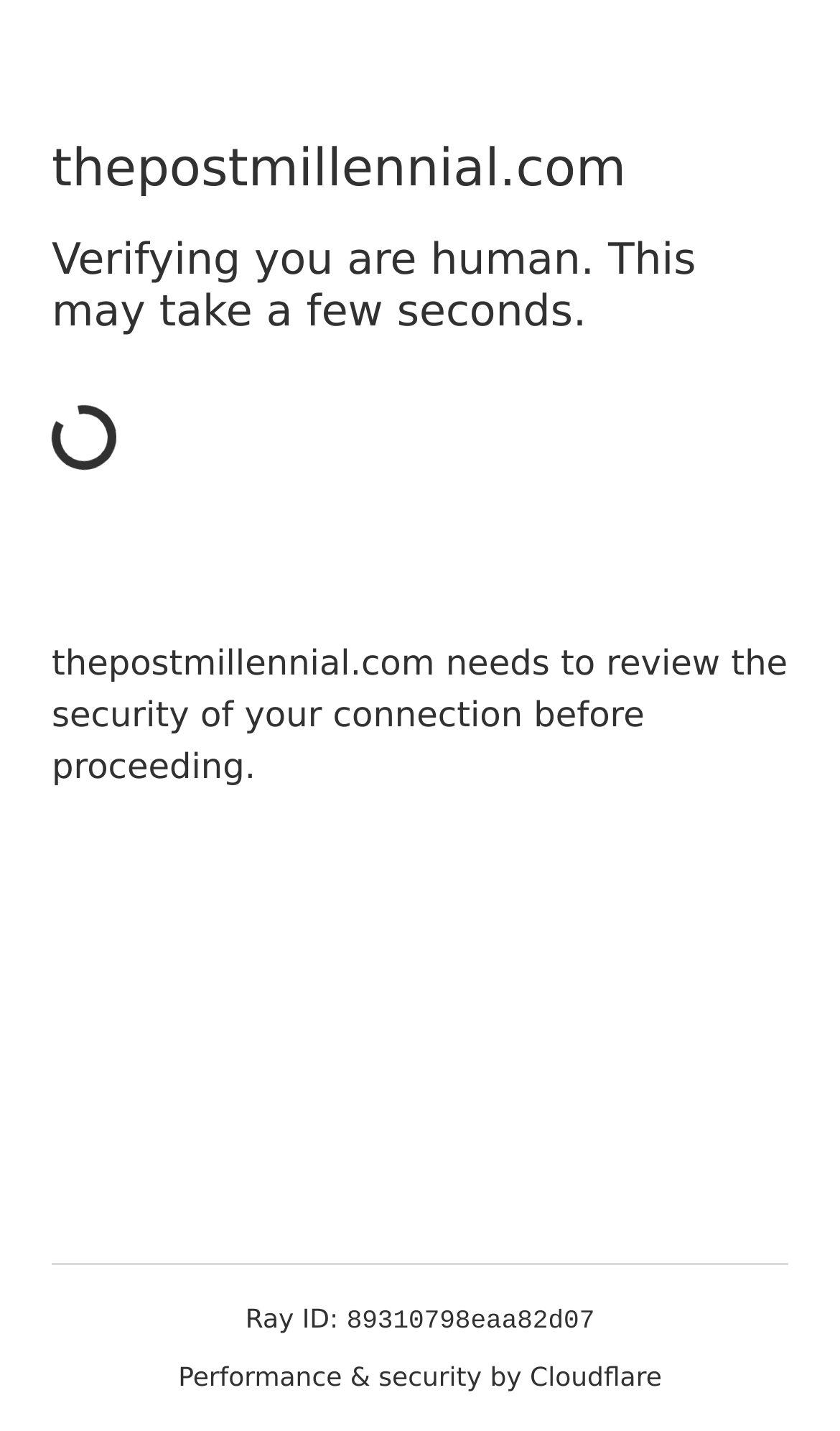What is the ID of the Ray?
Provide a fully detailed and comprehensive answer to the question.

The ID of the Ray is 89310798eaa82d07, as shown in the StaticText 'Ray ID: 89310798eaa82d07'.